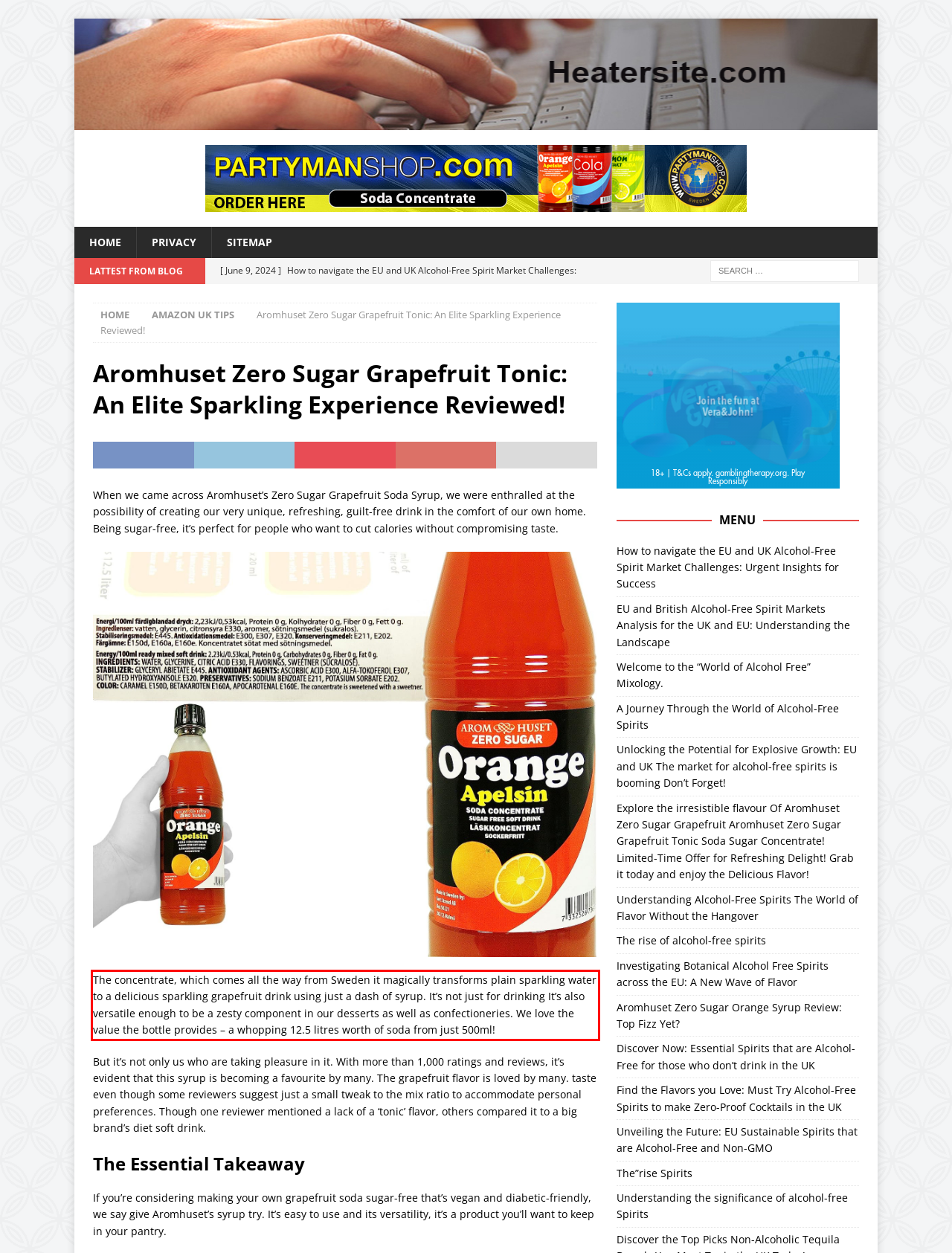Given a screenshot of a webpage, locate the red bounding box and extract the text it encloses.

The concentrate, which comes all the way from Sweden it magically transforms plain sparkling water to a delicious sparkling grapefruit drink using just a dash of syrup. It’s not just for drinking It’s also versatile enough to be a zesty component in our desserts as well as confectioneries. We love the value the bottle provides – a whopping 12.5 litres worth of soda from just 500ml!